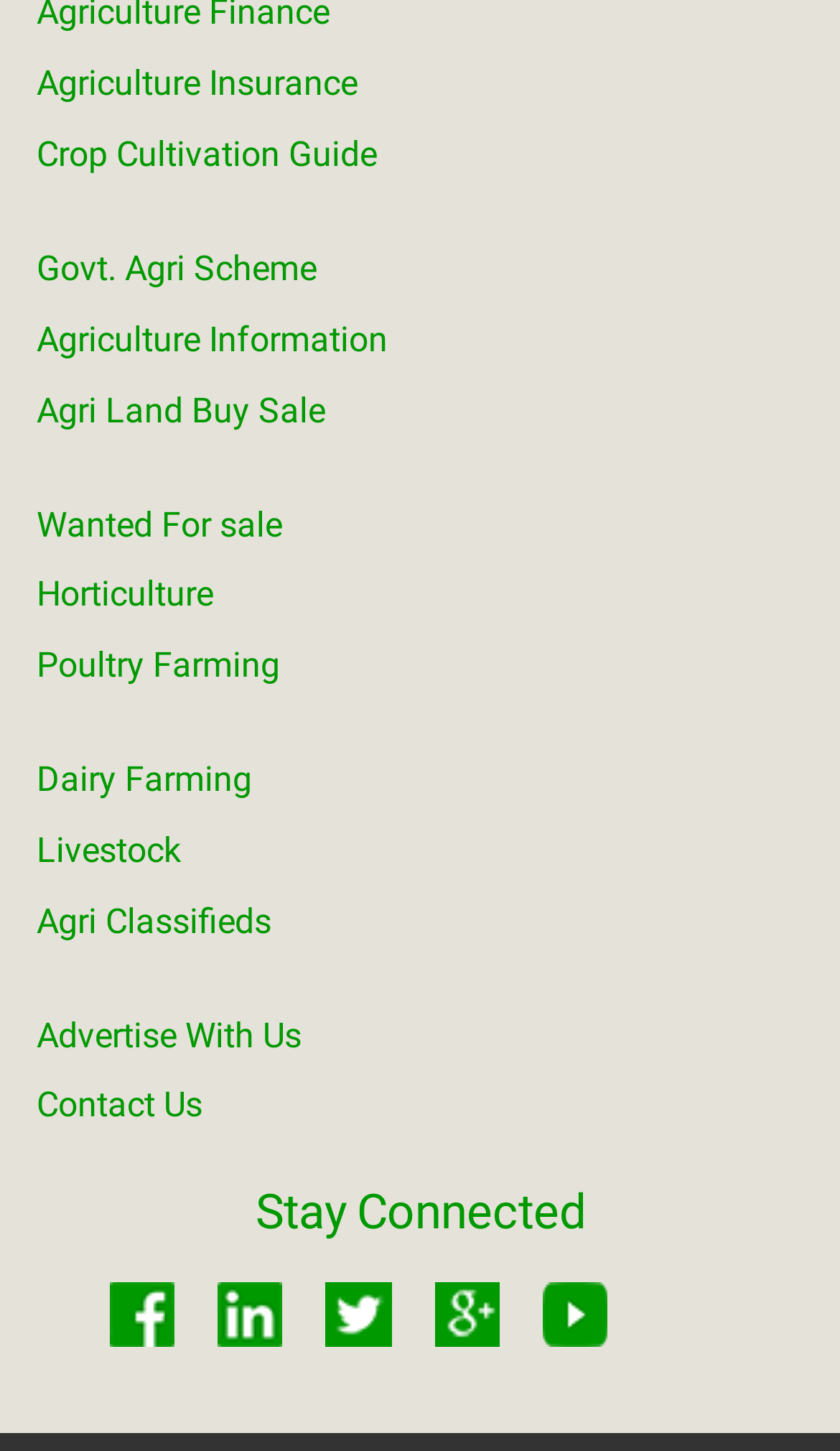How many links are there in the main menu?
Look at the image and respond with a one-word or short phrase answer.

14